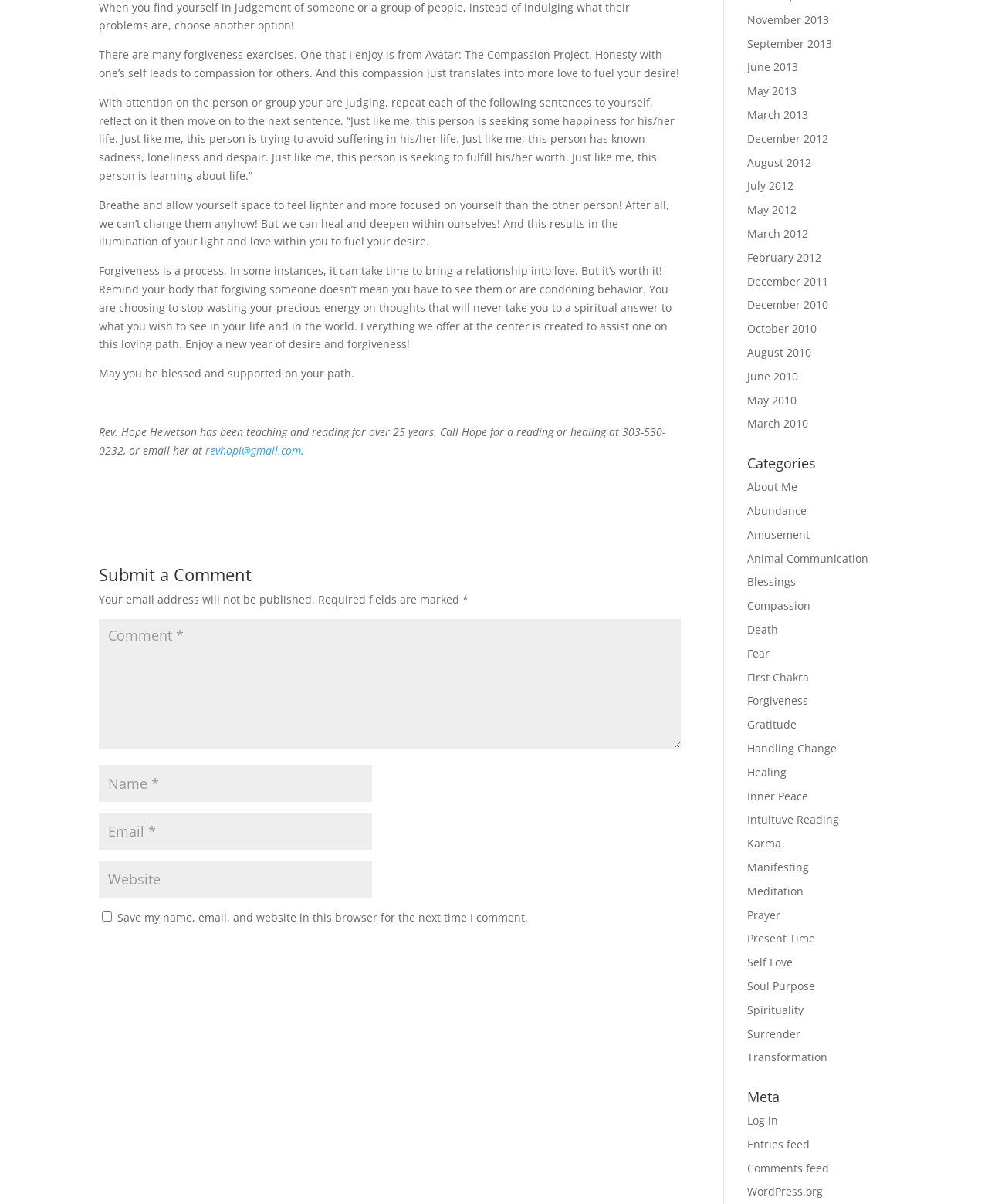How can one contact Rev. Hope Hewetson?
Provide a short answer using one word or a brief phrase based on the image.

By phone or email